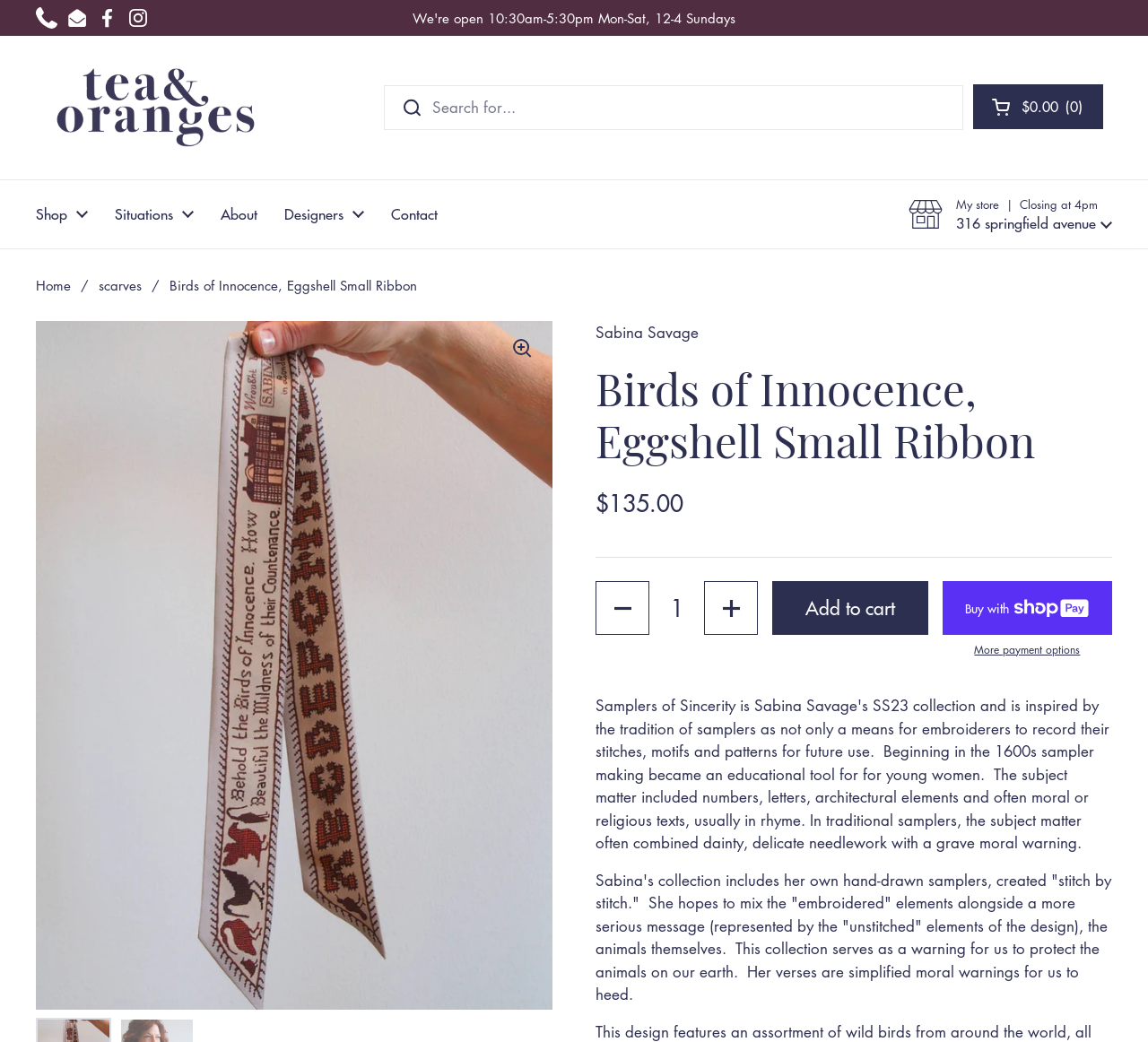Please specify the bounding box coordinates of the clickable region to carry out the following instruction: "Add to cart". The coordinates should be four float numbers between 0 and 1, in the format [left, top, right, bottom].

[0.673, 0.558, 0.808, 0.61]